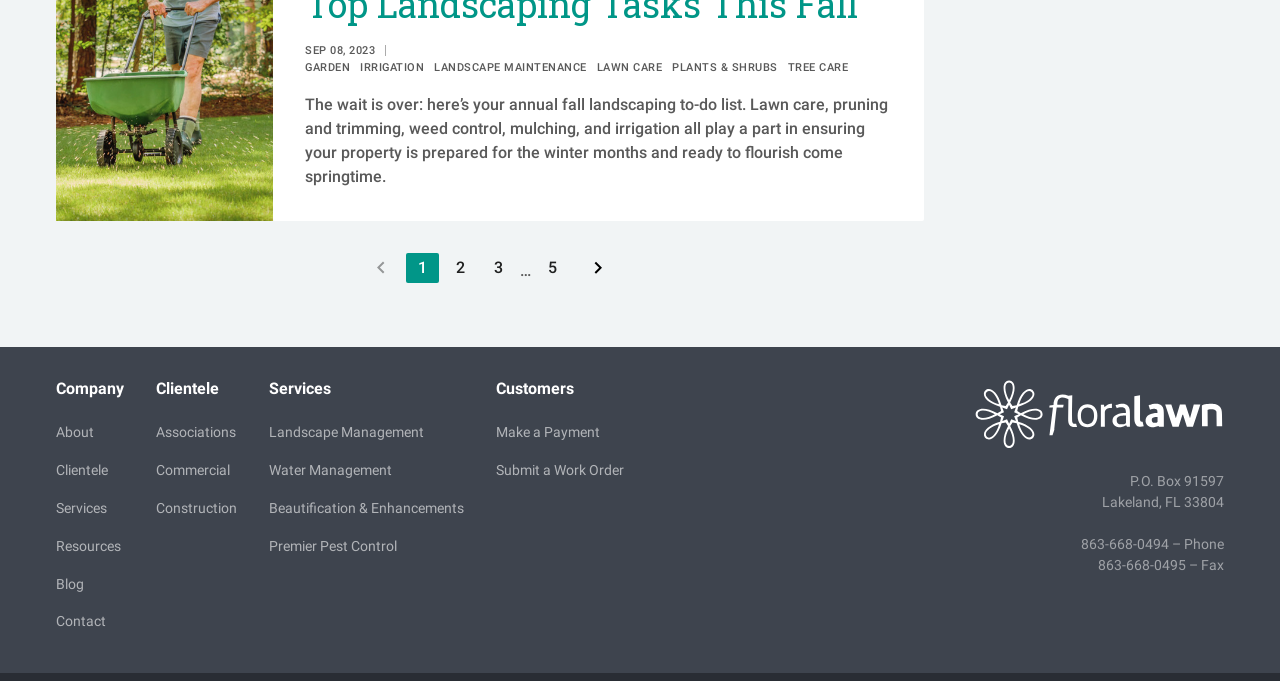Given the element description "Submit a Work Order" in the screenshot, predict the bounding box coordinates of that UI element.

[0.388, 0.664, 0.488, 0.719]